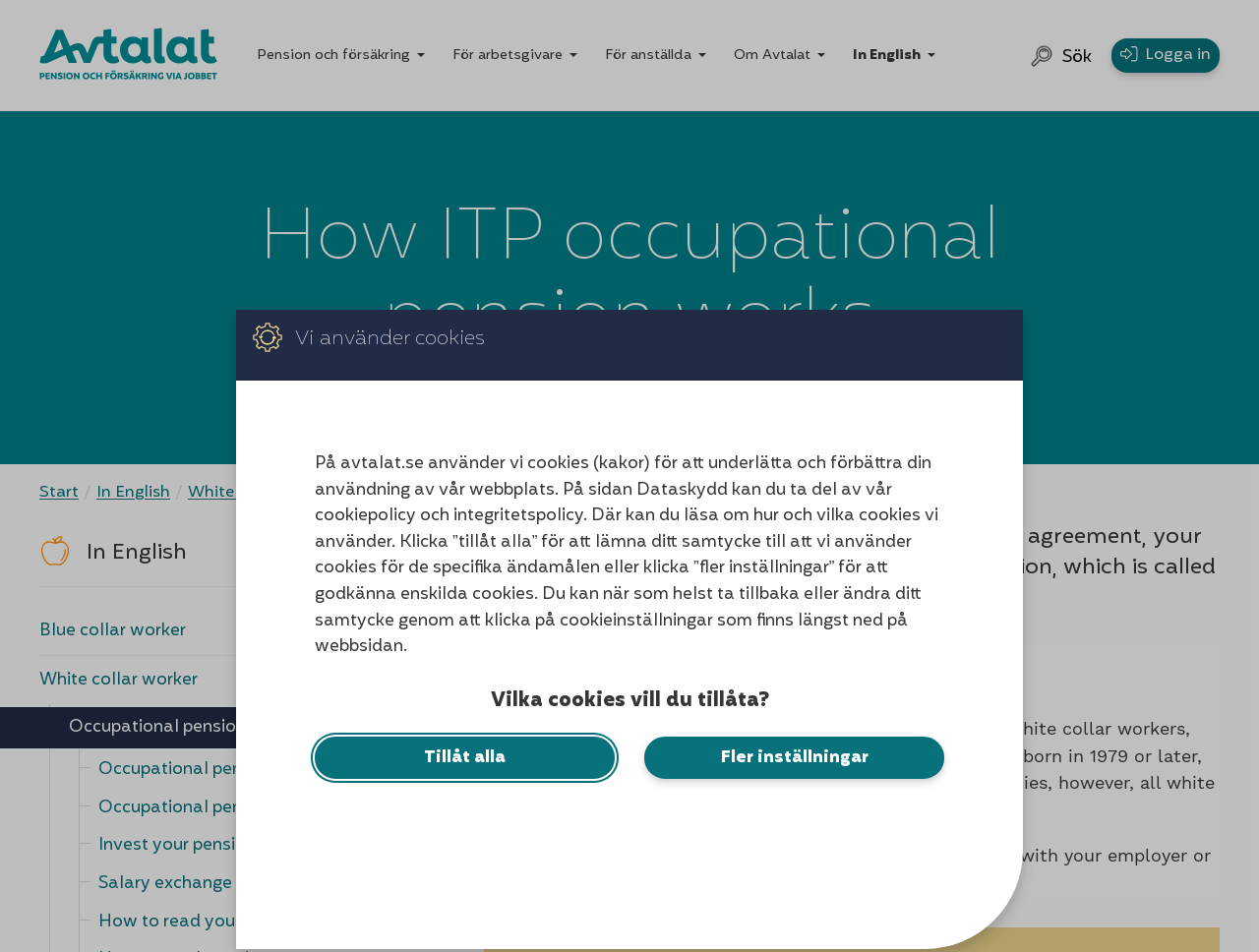Determine the bounding box coordinates for the region that must be clicked to execute the following instruction: "Click the 'Blue collar worker' link".

[0.031, 0.644, 0.338, 0.684]